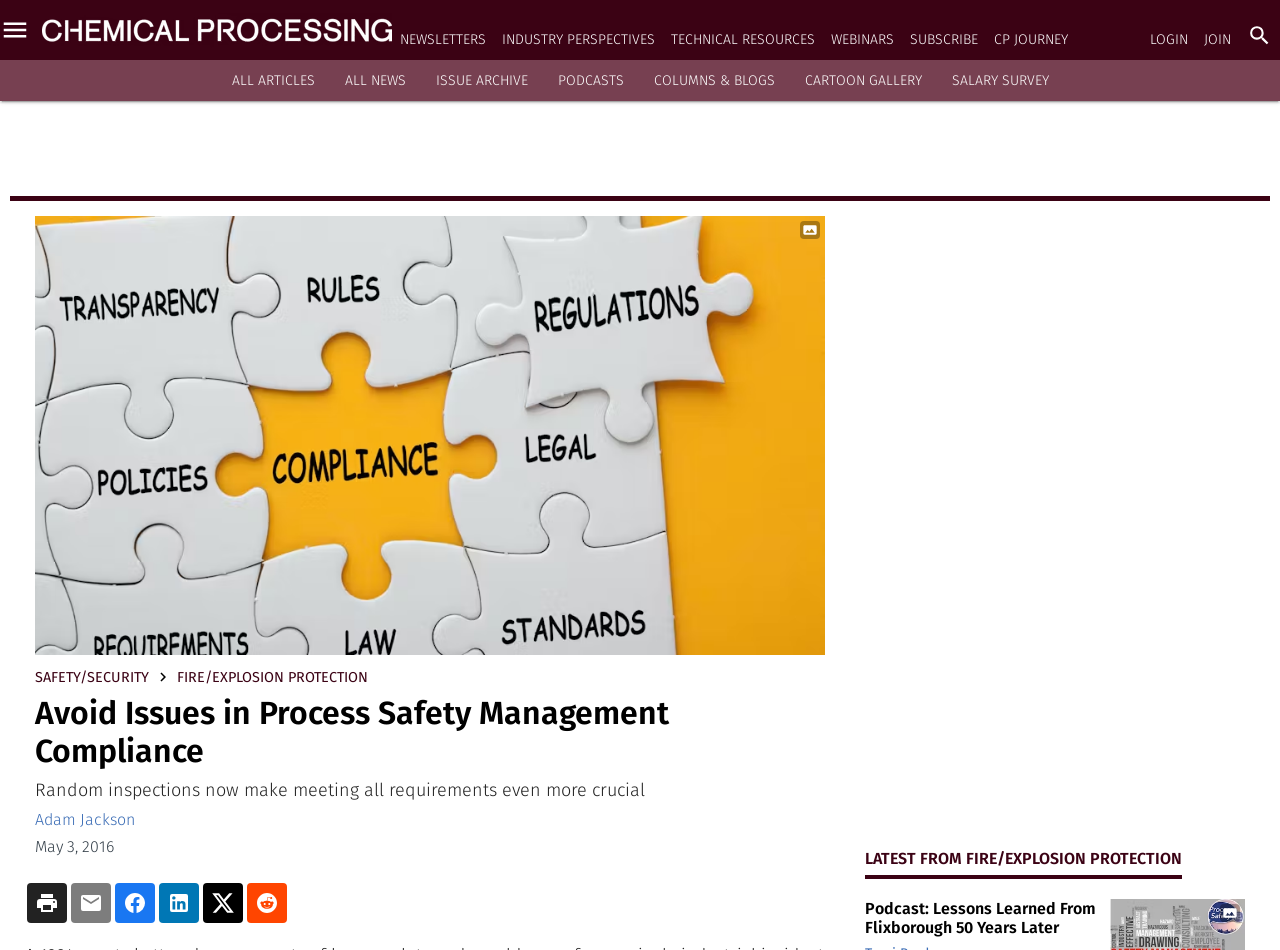Determine the bounding box coordinates of the clickable area required to perform the following instruction: "Click on the 'LOGIN' link". The coordinates should be represented as four float numbers between 0 and 1: [left, top, right, bottom].

[0.898, 0.033, 0.928, 0.051]